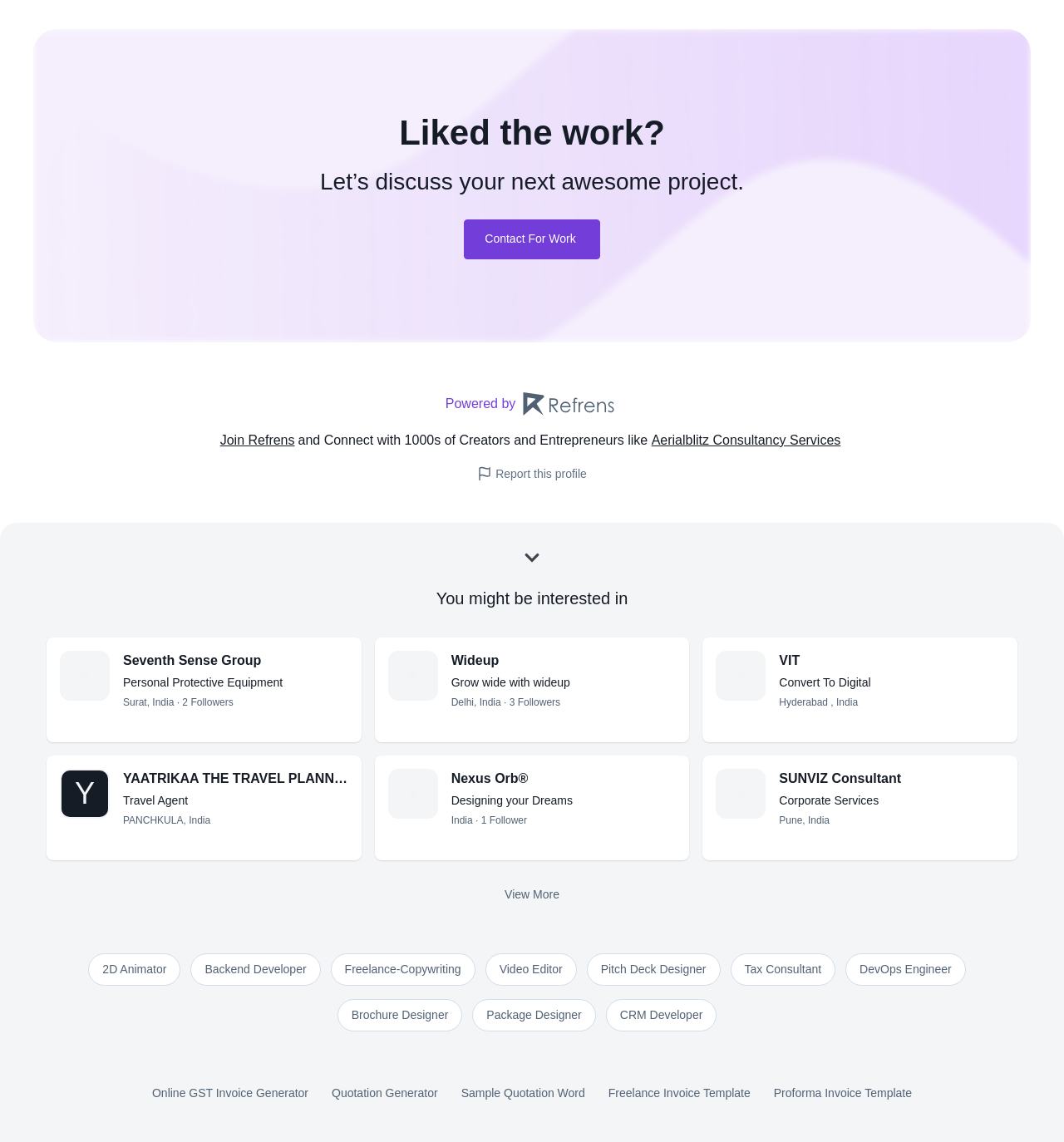Locate the bounding box coordinates for the element described below: "title="8db8c8b6011ef26d70dbc56f6818aea9"". The coordinates must be four float values between 0 and 1, formatted as [left, top, right, bottom].

None